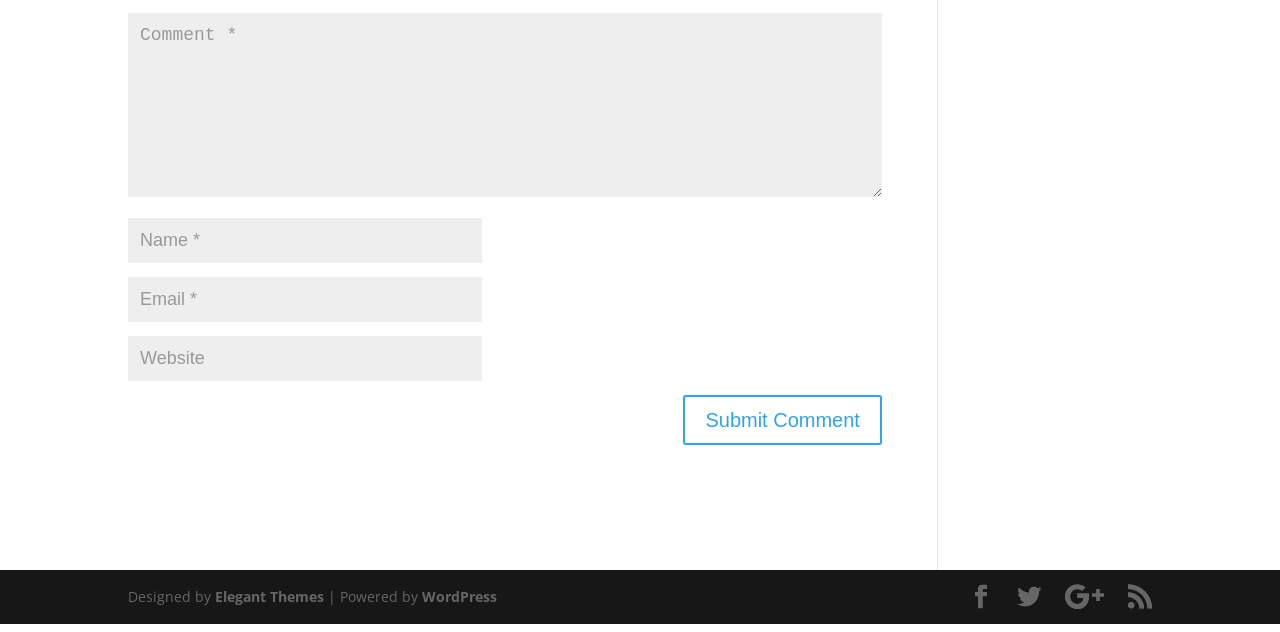Provide a short answer to the following question with just one word or phrase: What is the theme of the website designed by?

Elegant Themes